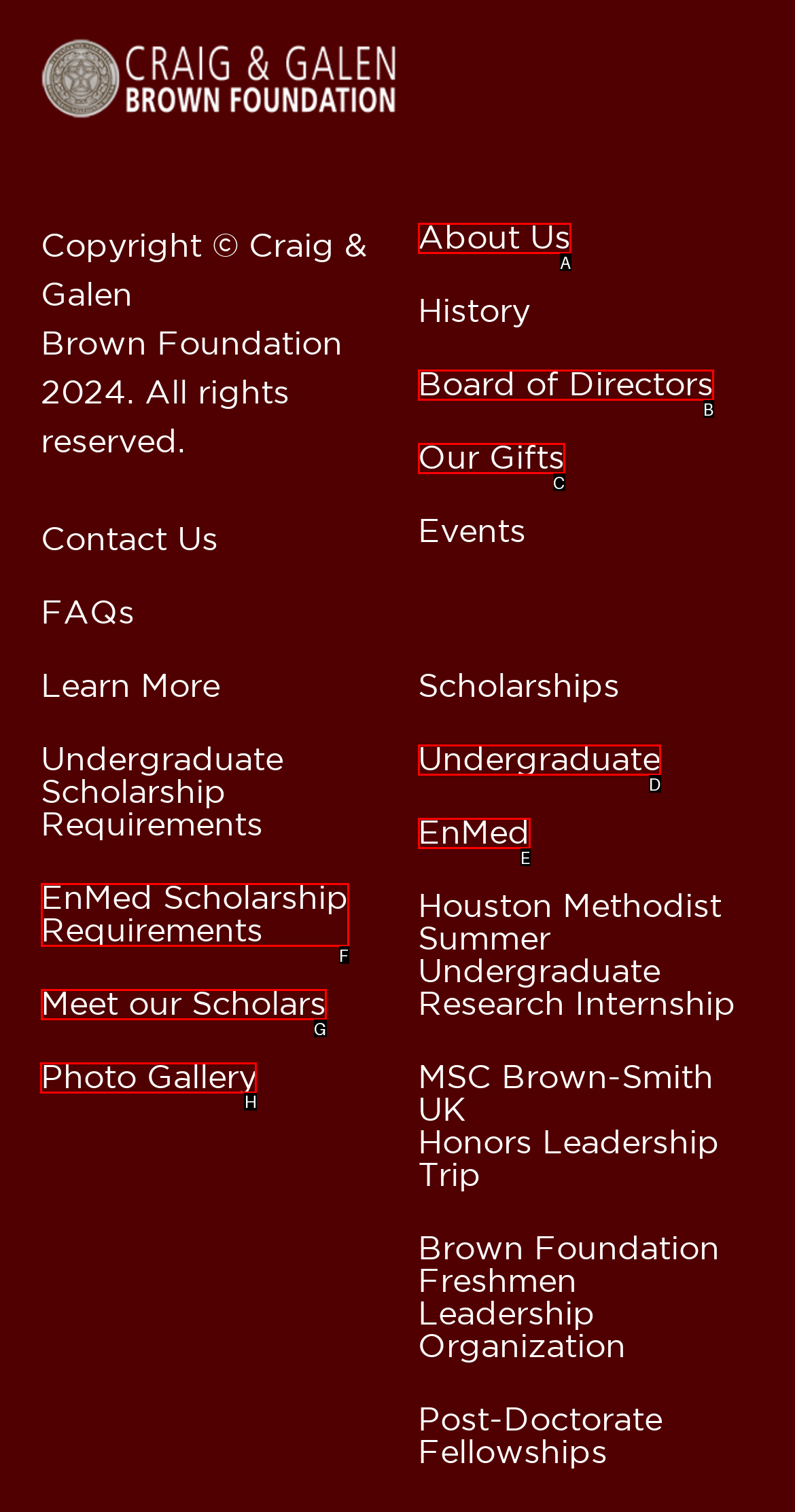Indicate which UI element needs to be clicked to fulfill the task: Read about Marion Van Nostrand Scholarship
Answer with the letter of the chosen option from the available choices directly.

None